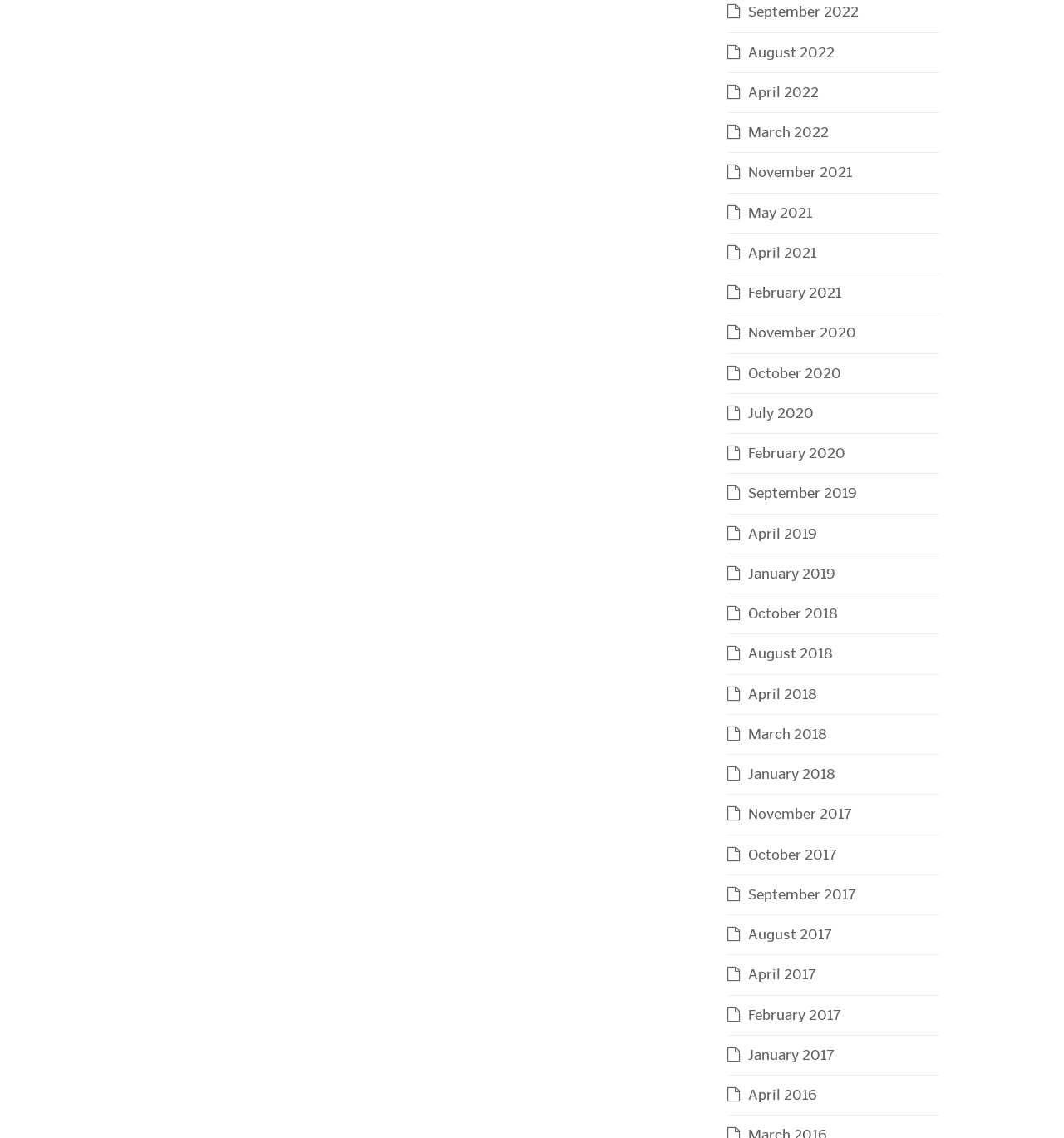Answer the question in one word or a short phrase:
How many months are listed from the year 2020?

3